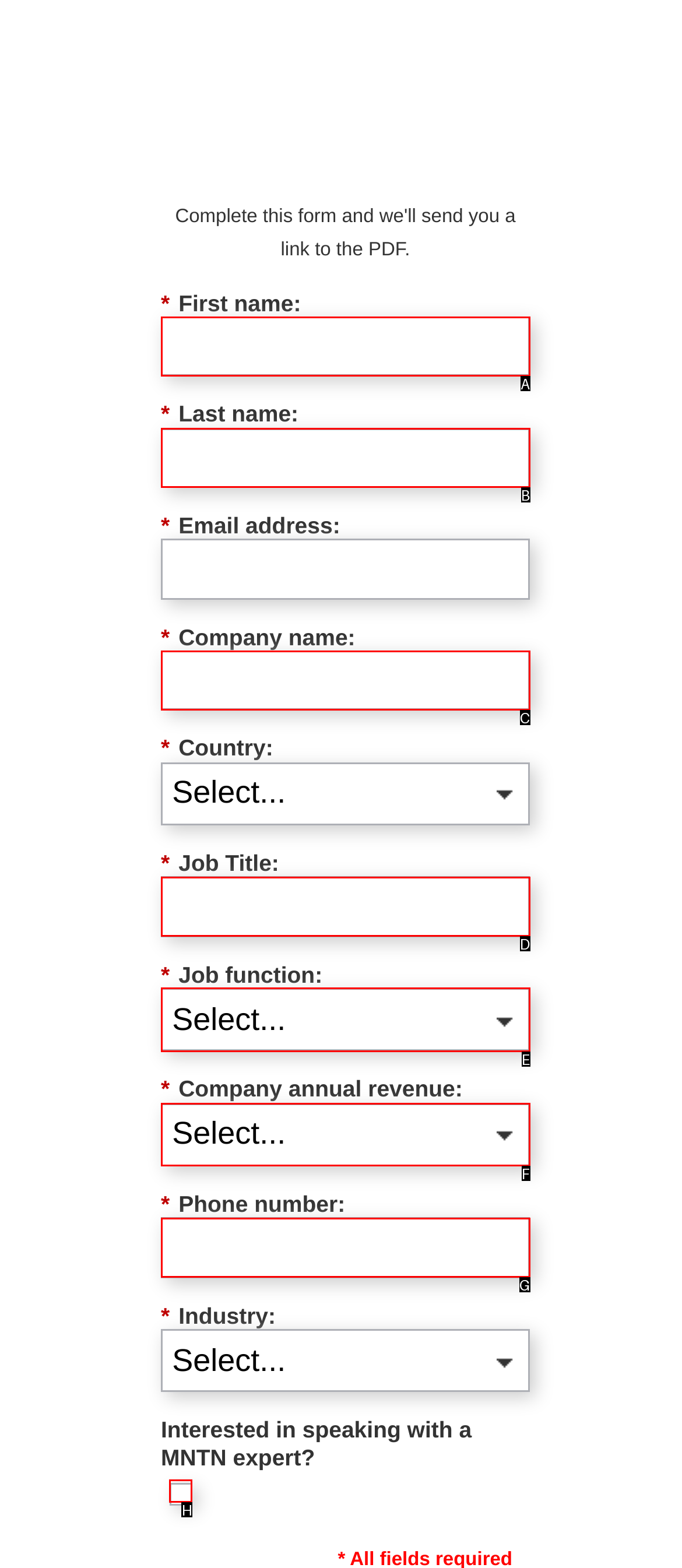Indicate the letter of the UI element that should be clicked to accomplish the task: Choose job function. Answer with the letter only.

E